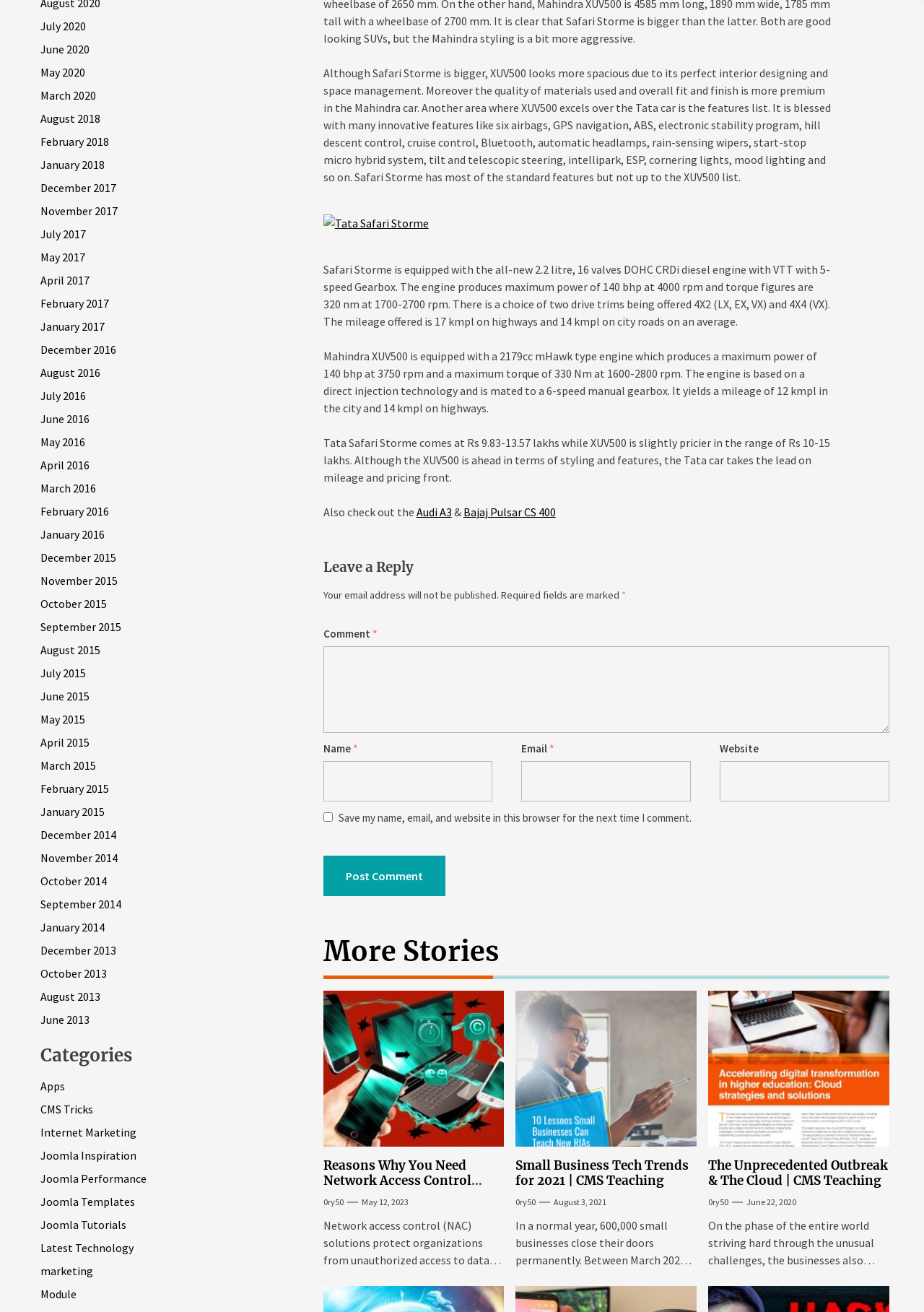Respond with a single word or phrase:
What is the purpose of the 'Leave a Reply' section?

to comment